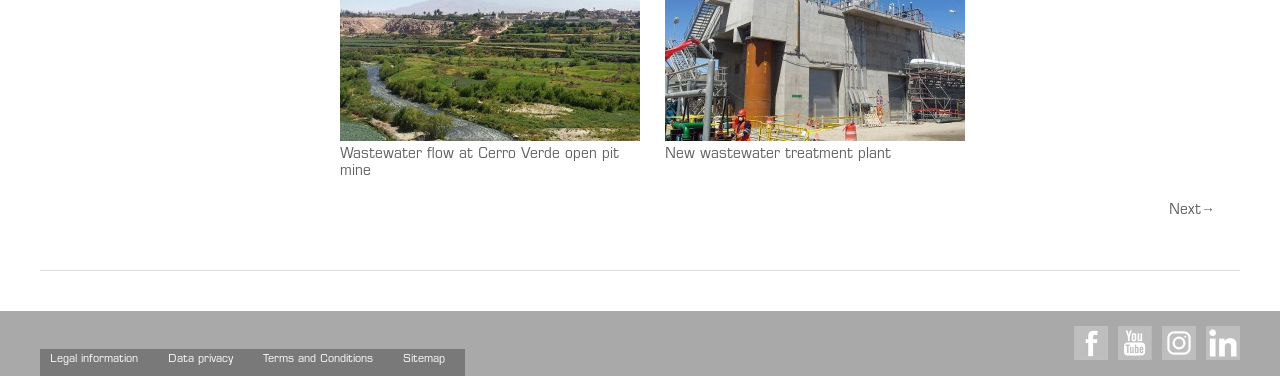Please determine the bounding box coordinates of the element's region to click in order to carry out the following instruction: "Read previous post". The coordinates should be four float numbers between 0 and 1, i.e., [left, top, right, bottom].

None